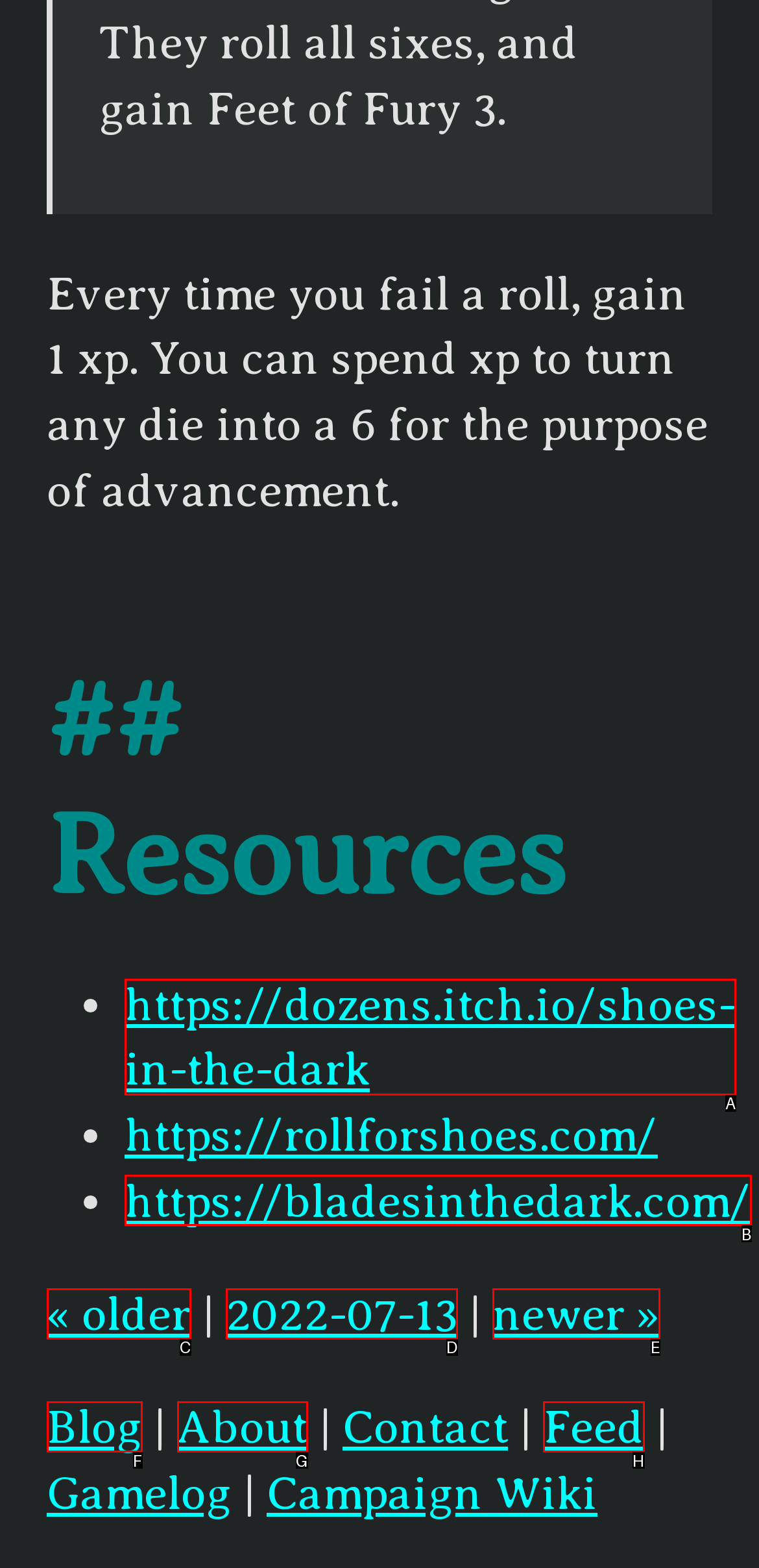Identify the HTML element that corresponds to the description: newer » Provide the letter of the matching option directly from the choices.

E